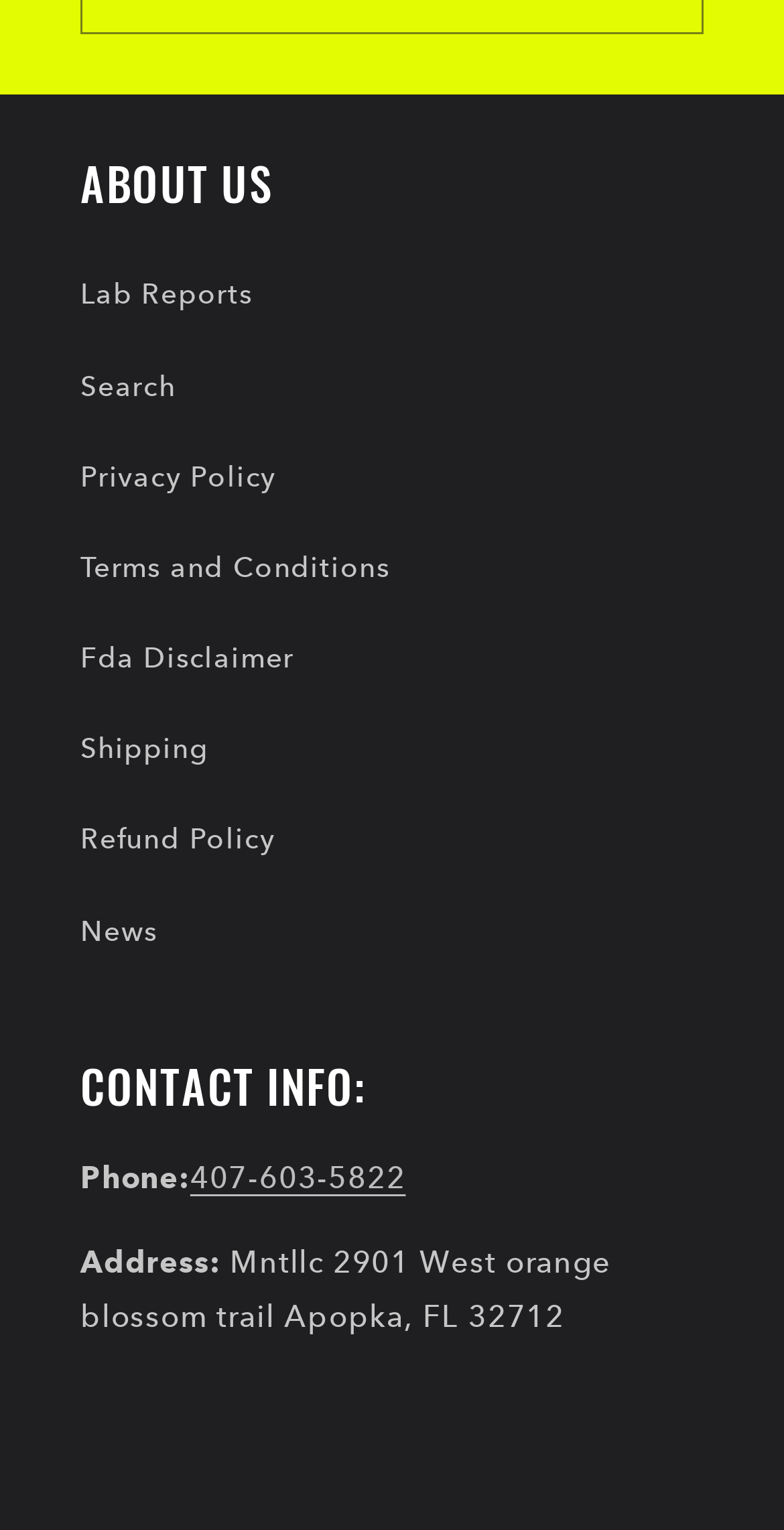Identify the coordinates of the bounding box for the element that must be clicked to accomplish the instruction: "Search for something".

[0.103, 0.223, 0.897, 0.282]